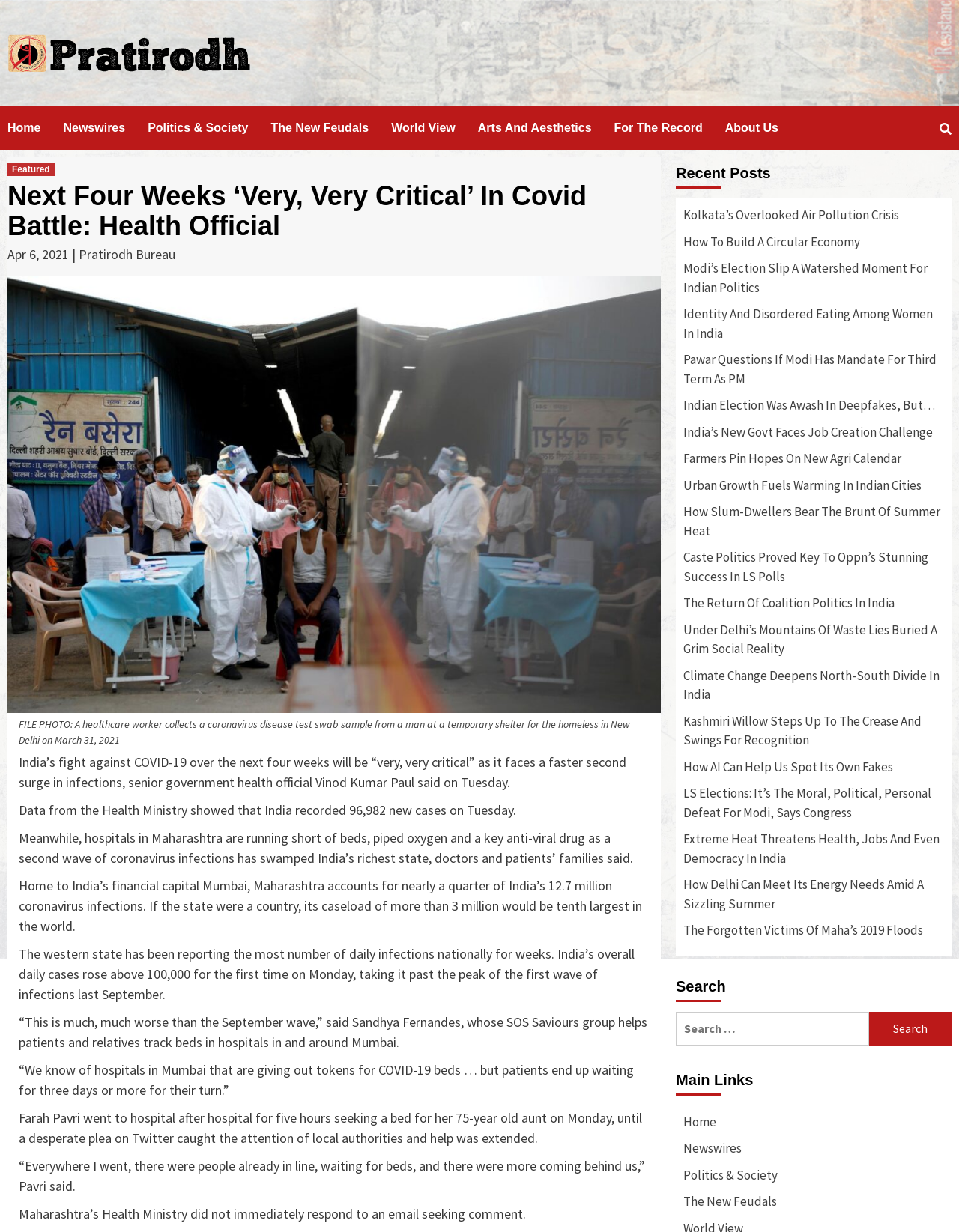Specify the bounding box coordinates of the area that needs to be clicked to achieve the following instruction: "Read the article 'Next Four Weeks ‘Very, Very Critical’ In Covid Battle: Health Official'".

[0.008, 0.147, 0.689, 0.195]